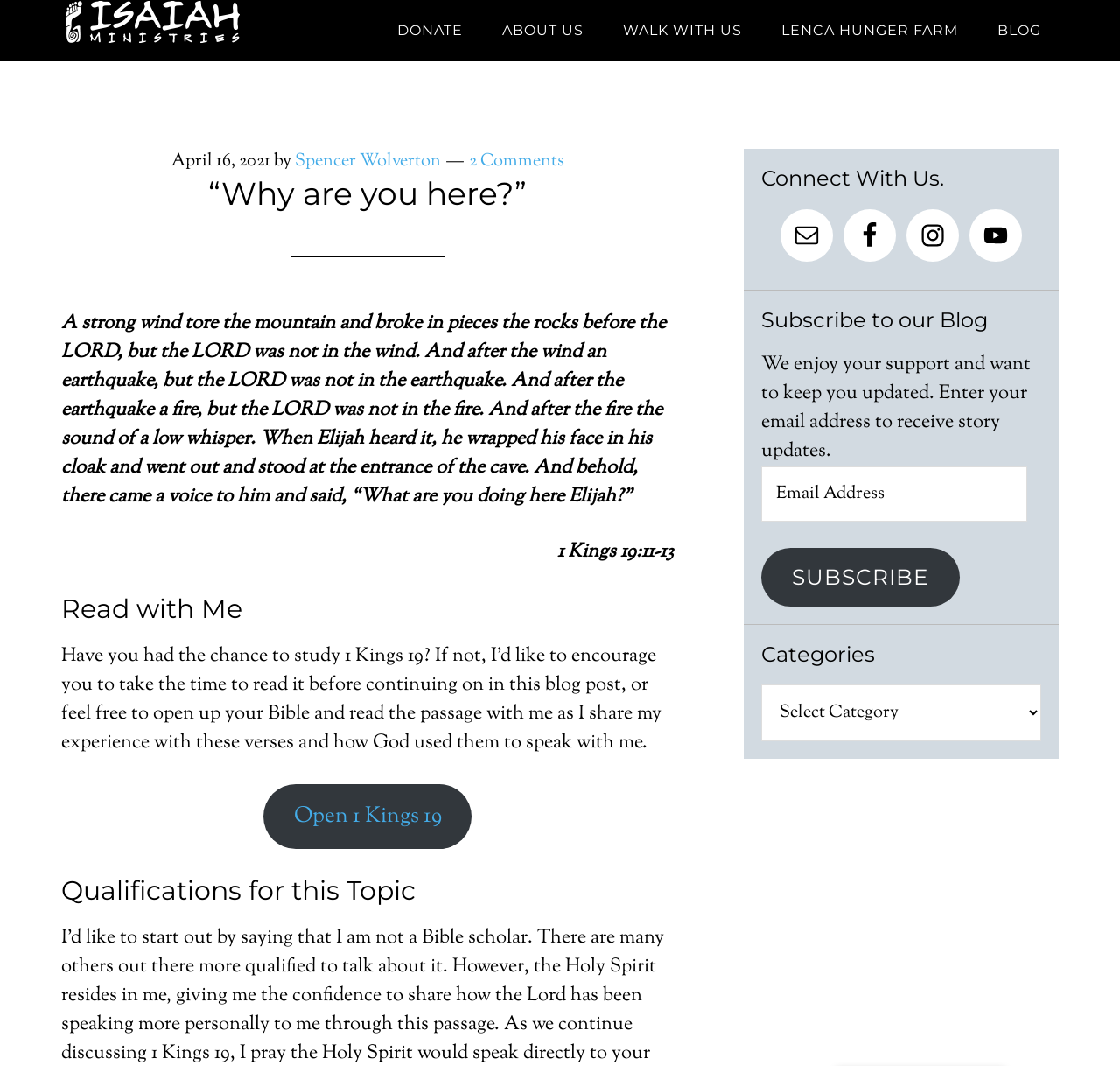For the given element description Email, determine the bounding box coordinates of the UI element. The coordinates should follow the format (top-left x, top-left y, bottom-right x, bottom-right y) and be within the range of 0 to 1.

[0.697, 0.196, 0.744, 0.245]